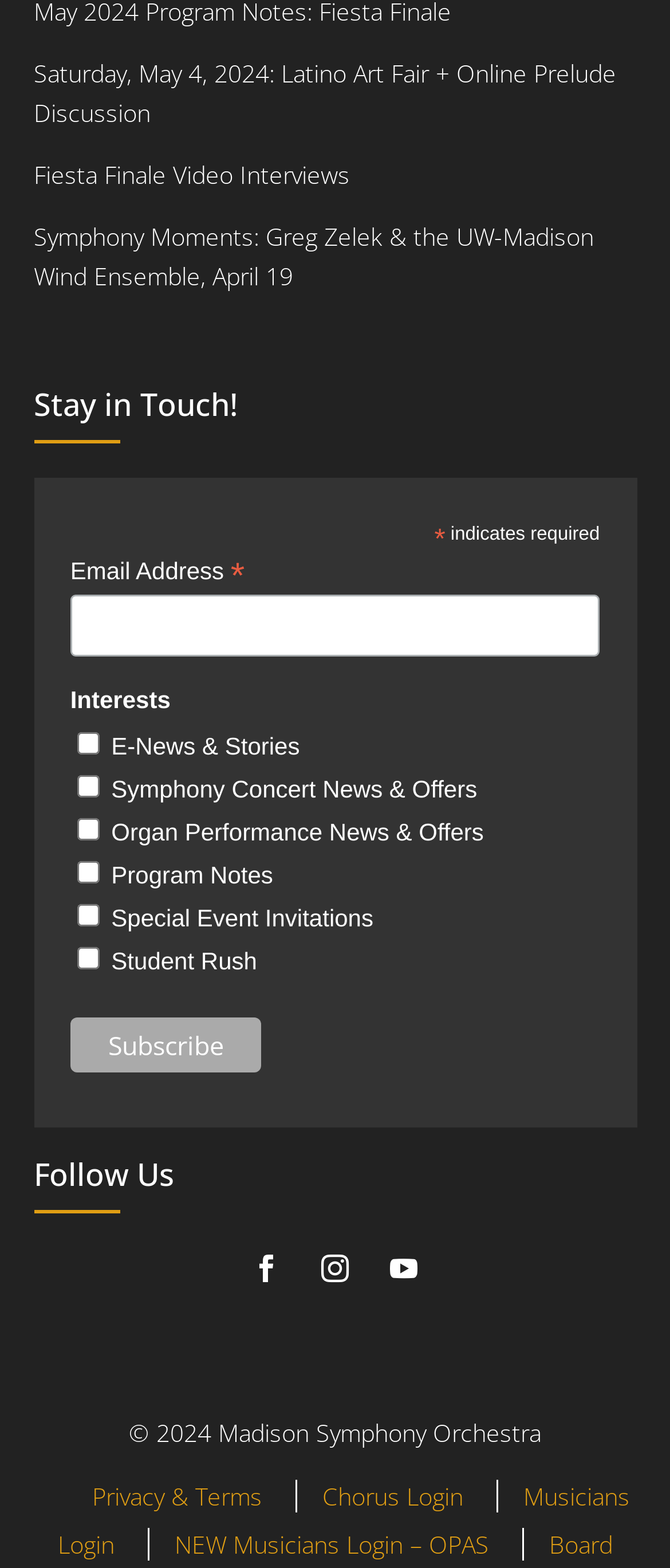What is the purpose of the 'Subscribe' button?
Please provide a single word or phrase as your answer based on the screenshot.

To subscribe to newsletters